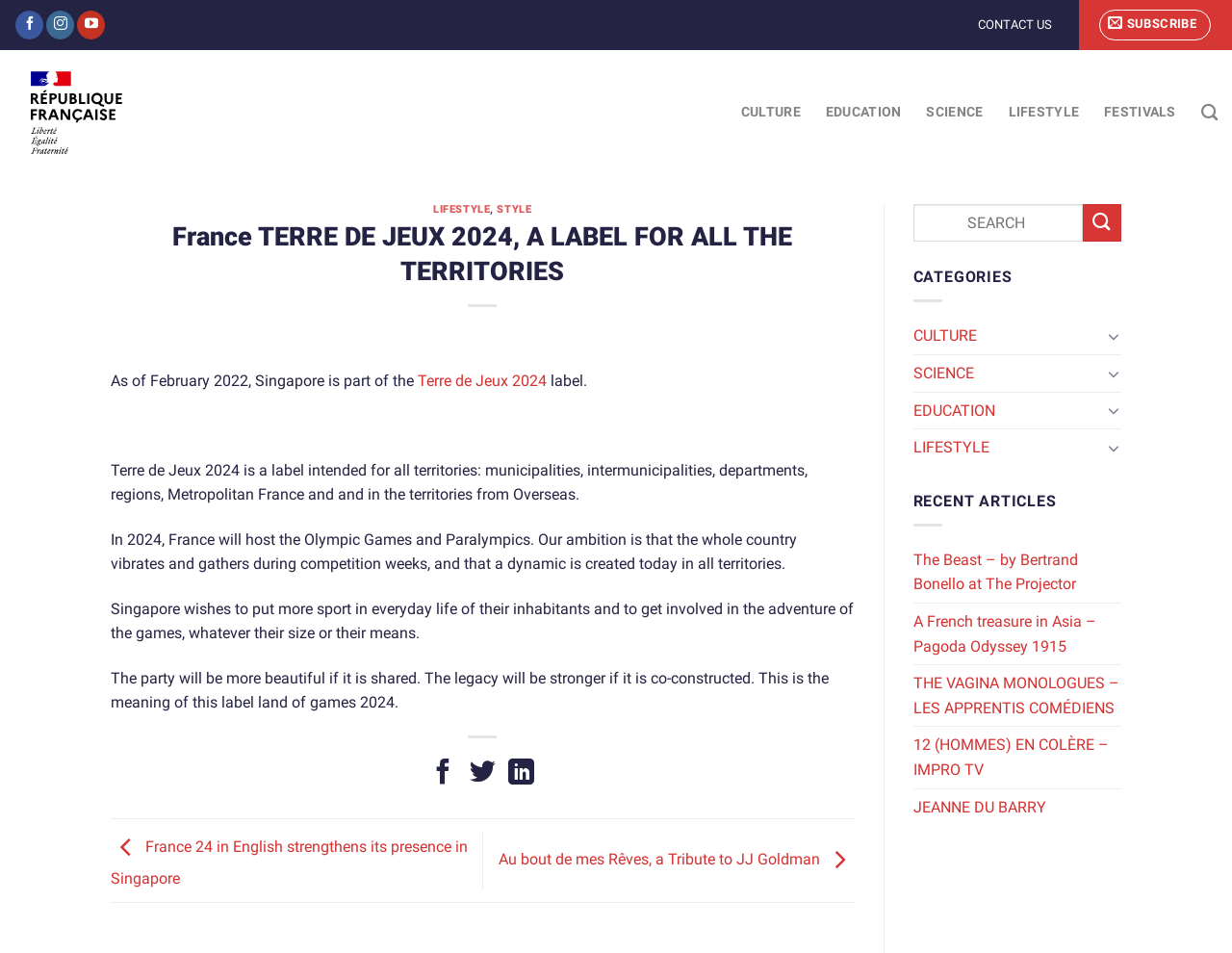What is the purpose of the Terre de Jeux 2024 label?
From the image, respond with a single word or phrase.

To put more sport in everyday life